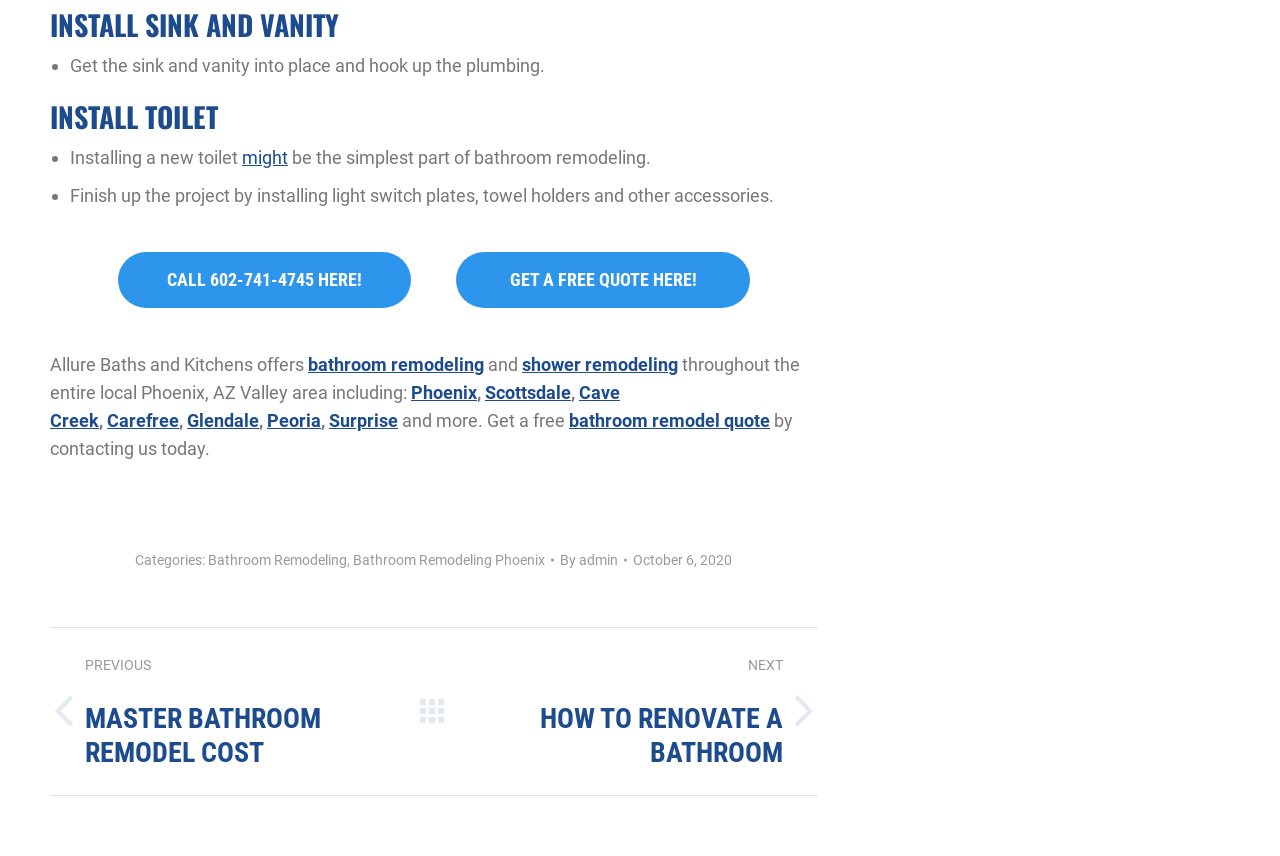Identify the bounding box coordinates of the clickable region required to complete the instruction: "Get a free quote here". The coordinates should be given as four float numbers within the range of 0 and 1, i.e., [left, top, right, bottom].

[0.356, 0.295, 0.586, 0.36]